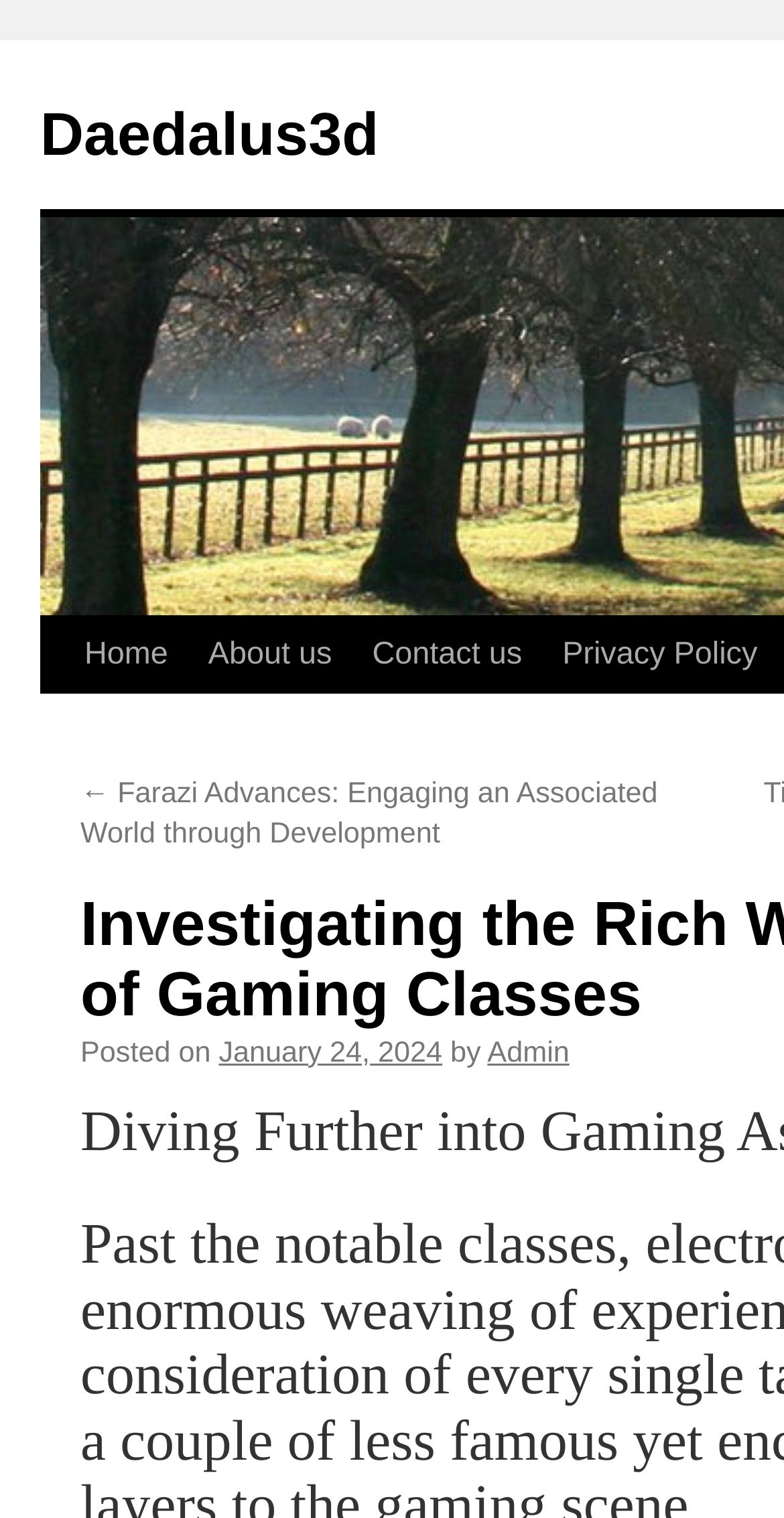Provide a brief response using a word or short phrase to this question:
What is the name of the website?

Daedalus3d